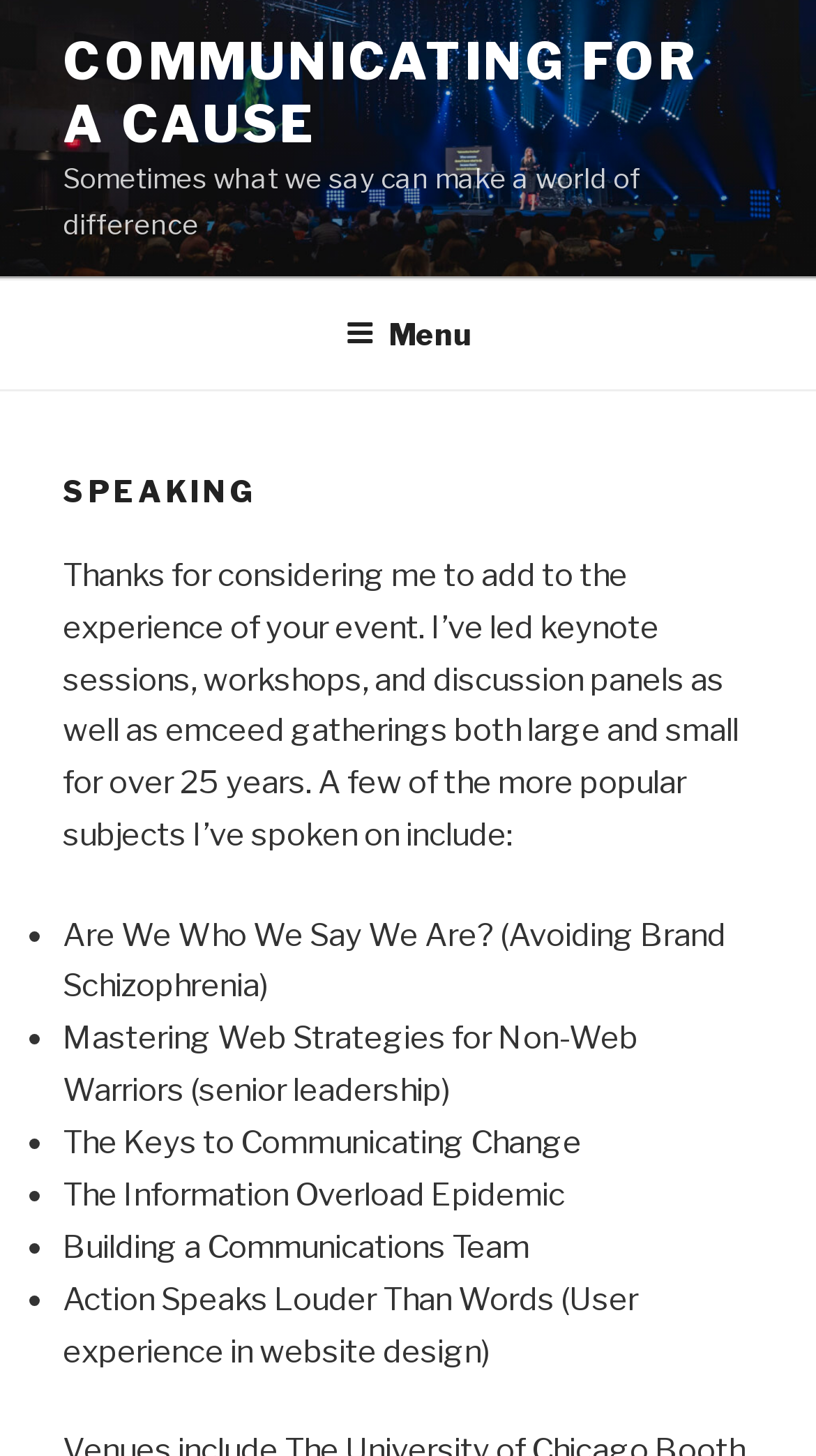Answer the question using only one word or a concise phrase: What is the tone of the webpage?

Professional